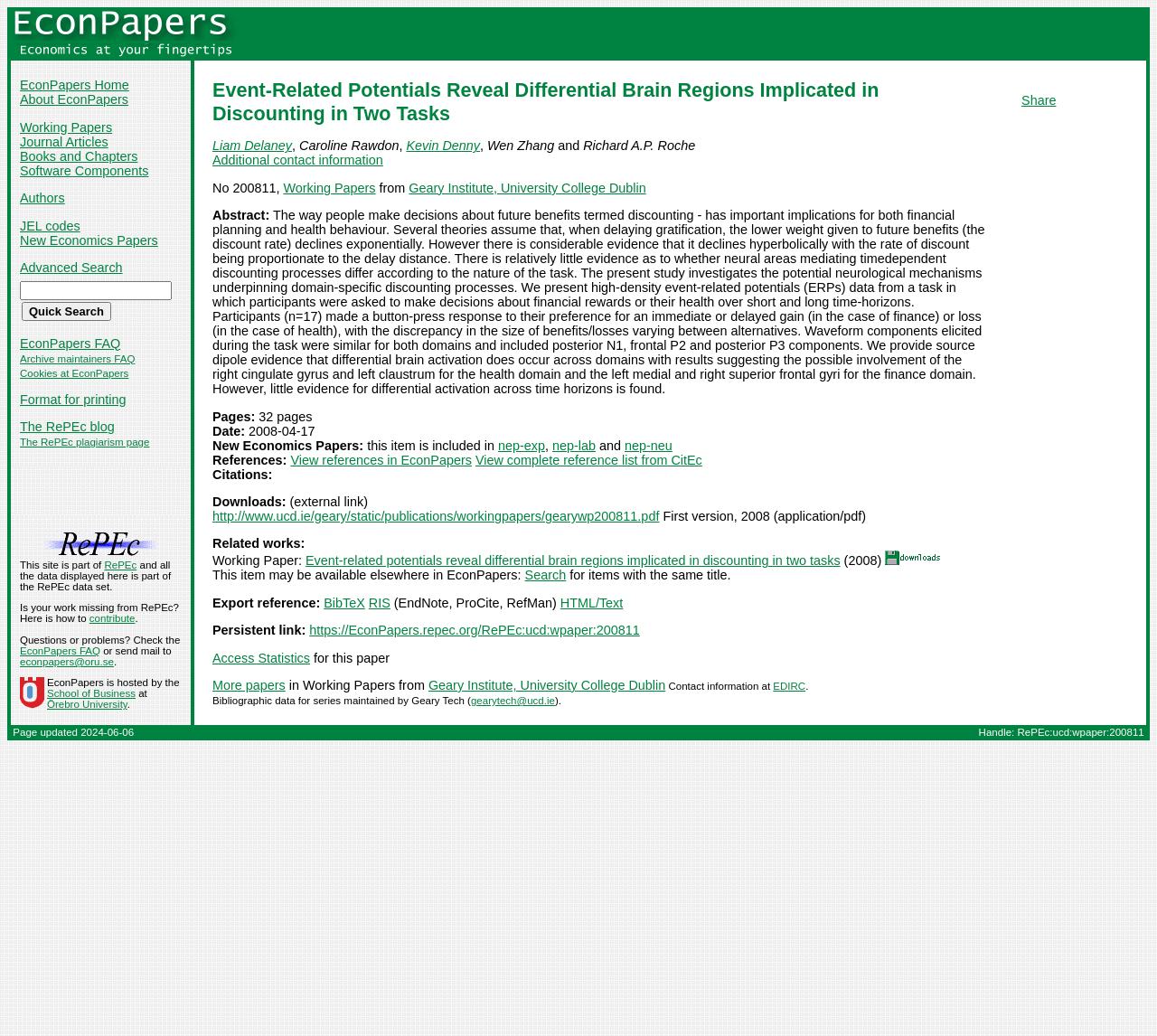Analyze the image and deliver a detailed answer to the question: What is the date of the paper?

I found the date of the paper by looking at the text 'Date: 2008-04-17', which indicates that the paper was published on April 17, 2008.